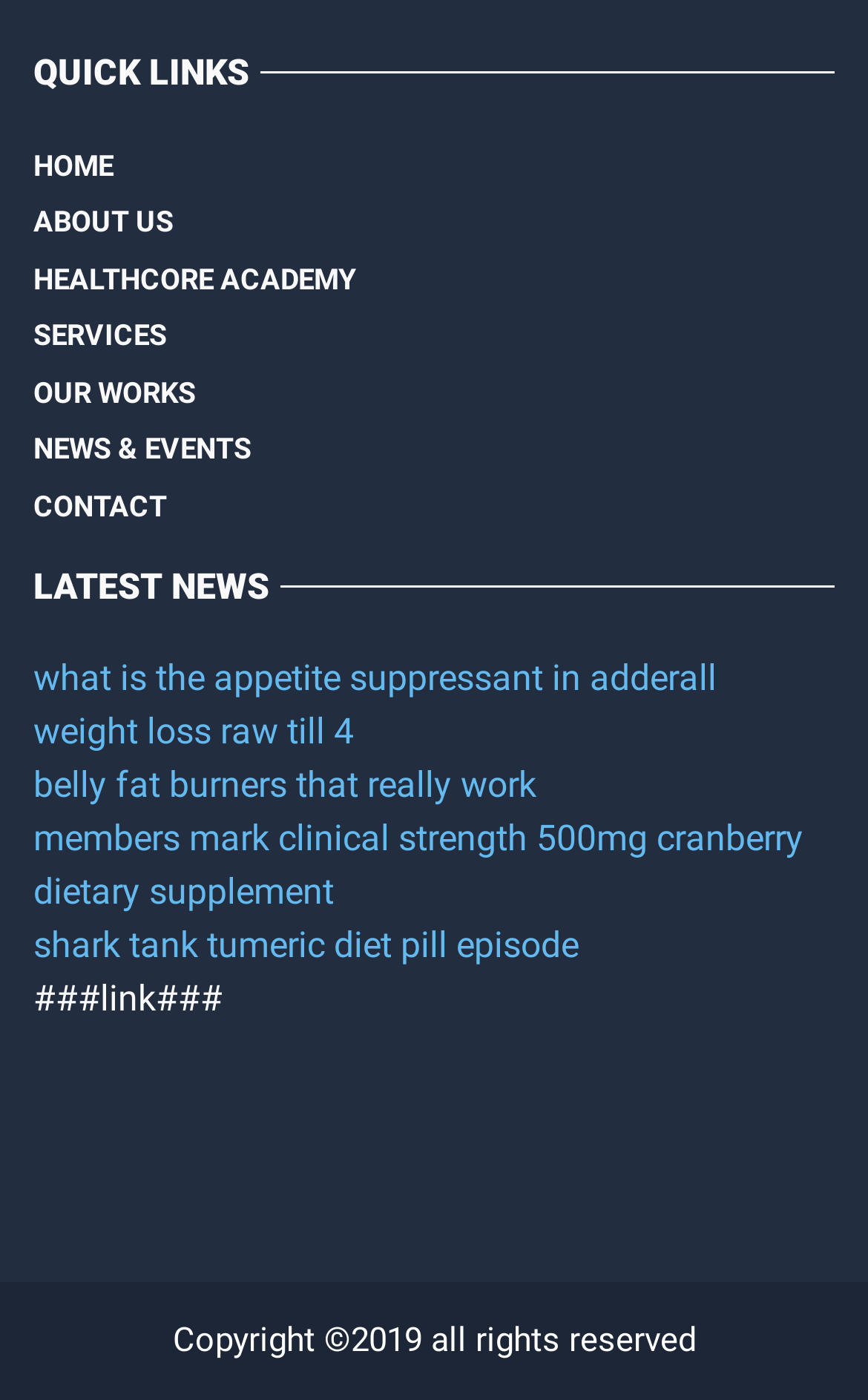Using the description: "weight loss raw till 4", determine the UI element's bounding box coordinates. Ensure the coordinates are in the format of four float numbers between 0 and 1, i.e., [left, top, right, bottom].

[0.038, 0.507, 0.408, 0.537]